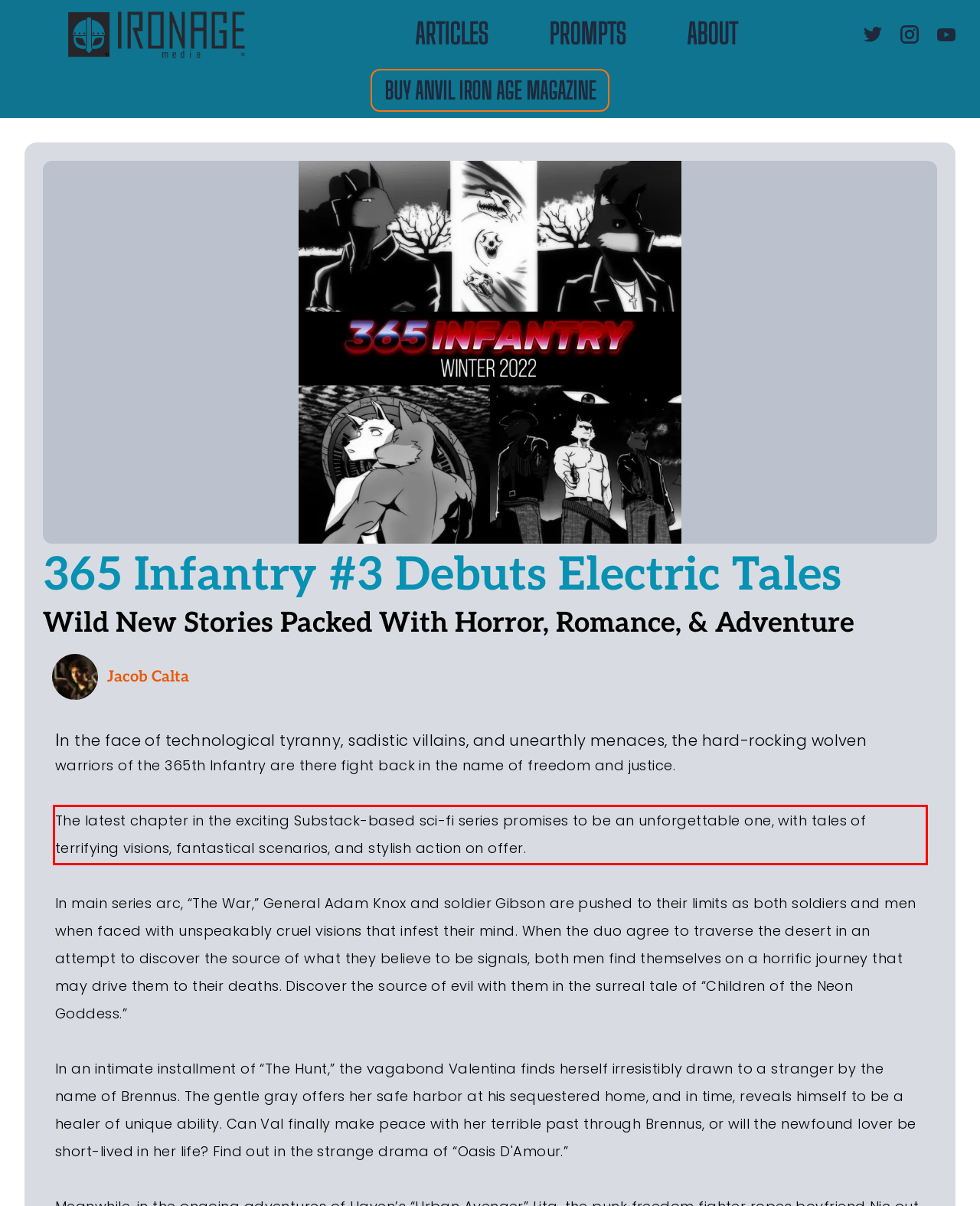Please look at the screenshot provided and find the red bounding box. Extract the text content contained within this bounding box.

The latest chapter in the exciting Substack-based sci-fi series promises to be an unforgettable one, with tales of terrifying visions, fantastical scenarios, and stylish action on offer.